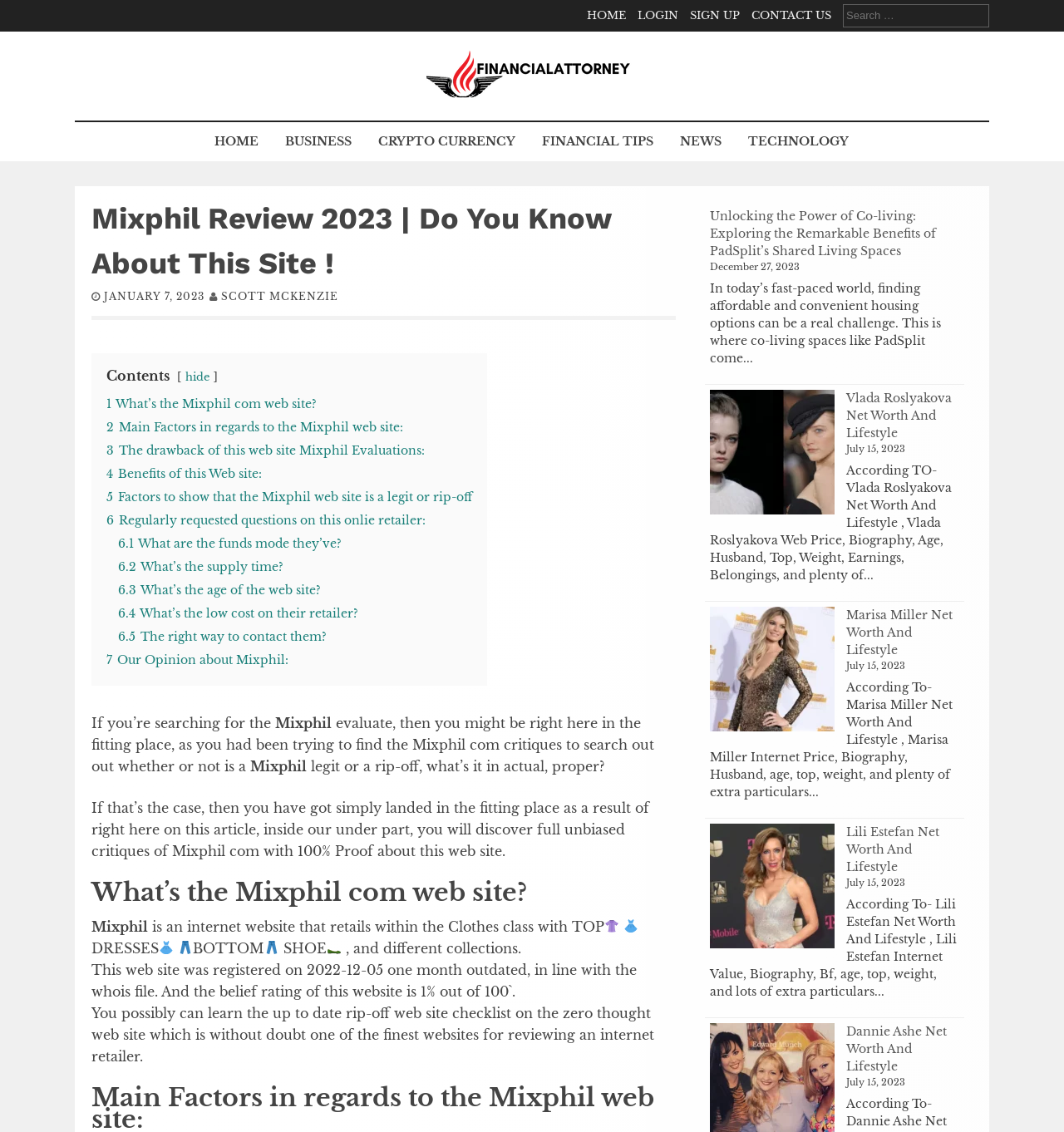How many main categories are listed on the webpage?
Provide a detailed answer to the question, using the image to inform your response.

I counted the number of links under the header 'Main Factors in regards to the Mixphil web site:' and found 6 main categories listed.